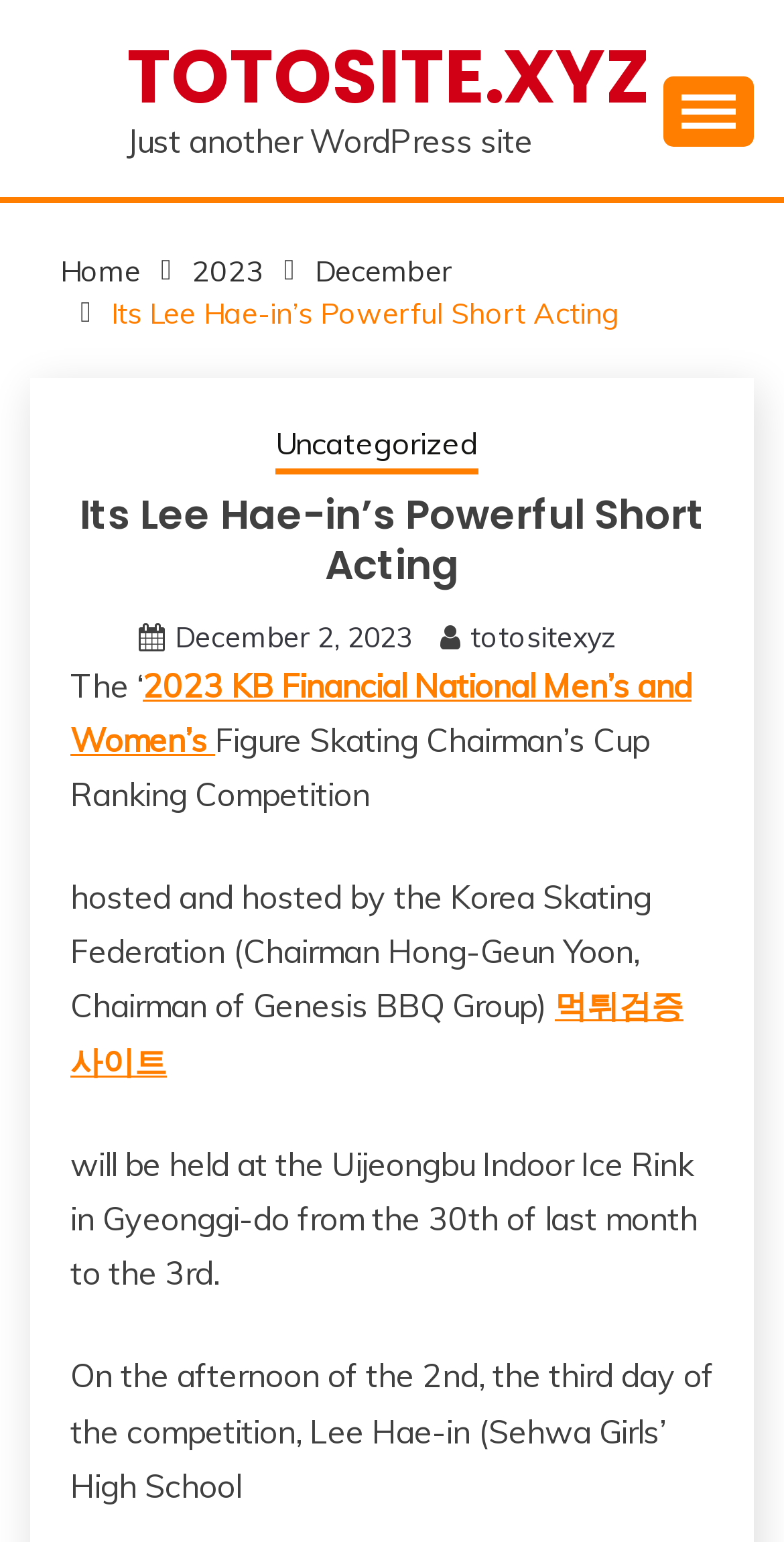Identify the bounding box coordinates for the UI element that matches this description: "먹튀검증사이트".

[0.09, 0.639, 0.872, 0.701]